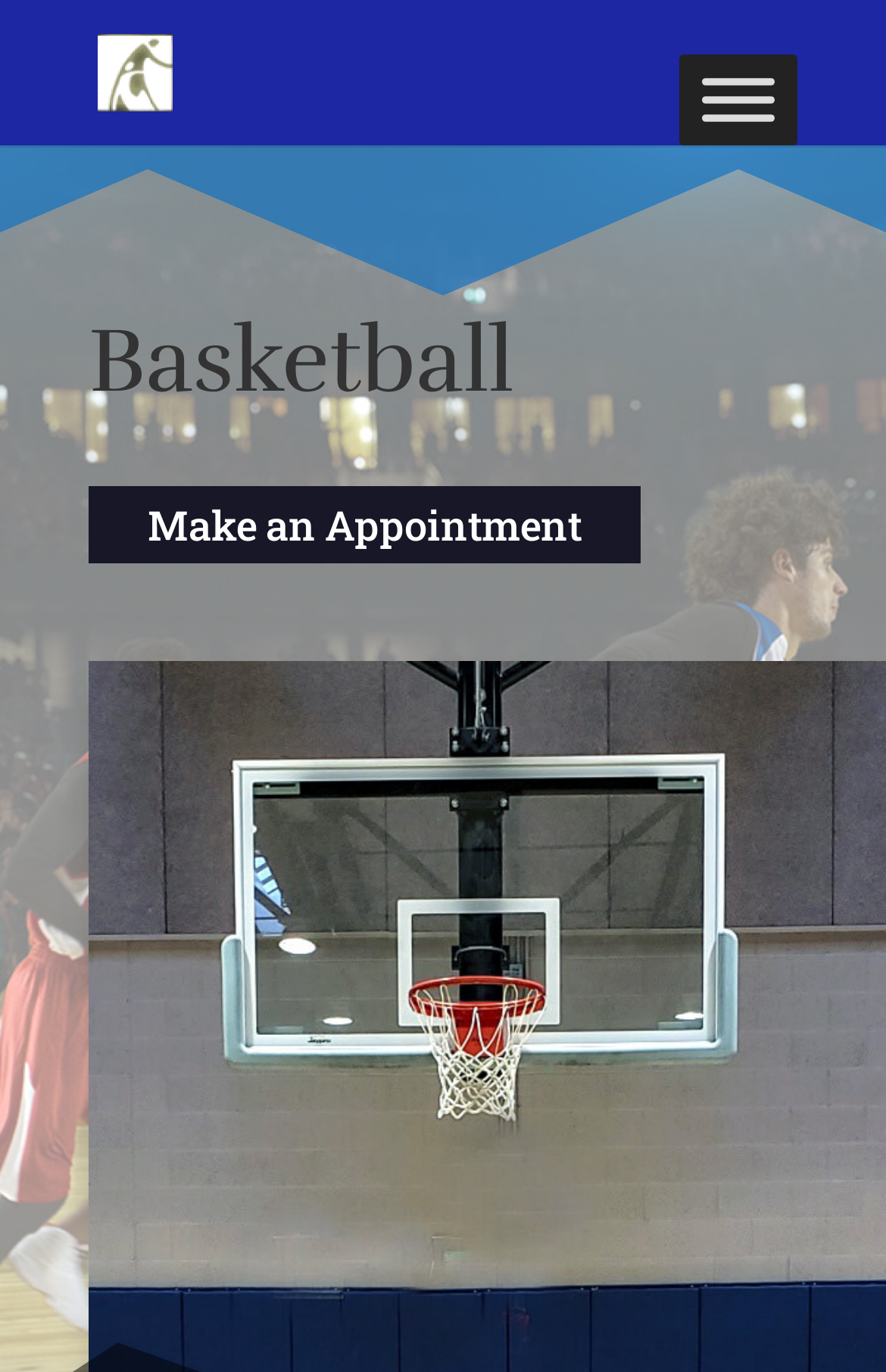Reply to the question with a single word or phrase:
What is the text on the top-left image?

H/S Physical Therapy